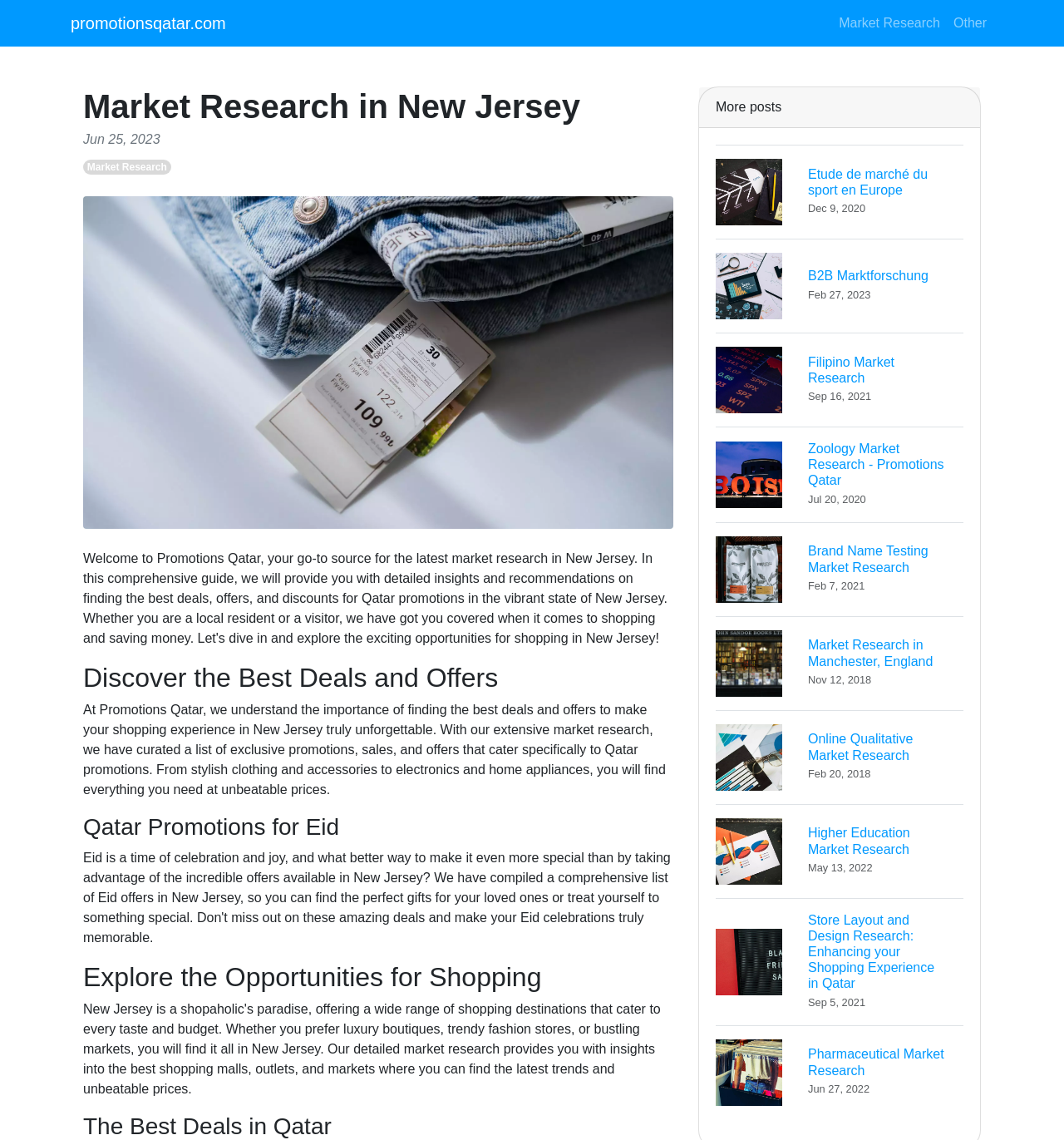Determine the bounding box coordinates for the area you should click to complete the following instruction: "View the 'WARNING: Result of Trail Hunt – Bravo Stella – Reminder' post".

None